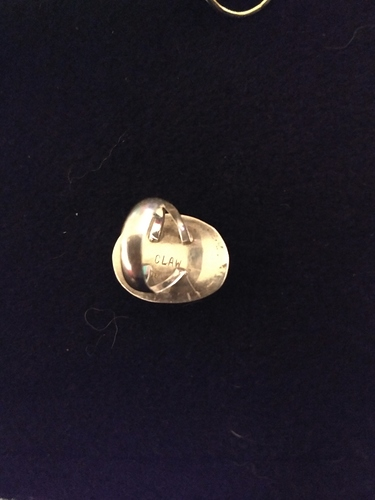Please answer the following question using a single word or phrase: 
What is inscribed within the hollow of the shell?

CLAM